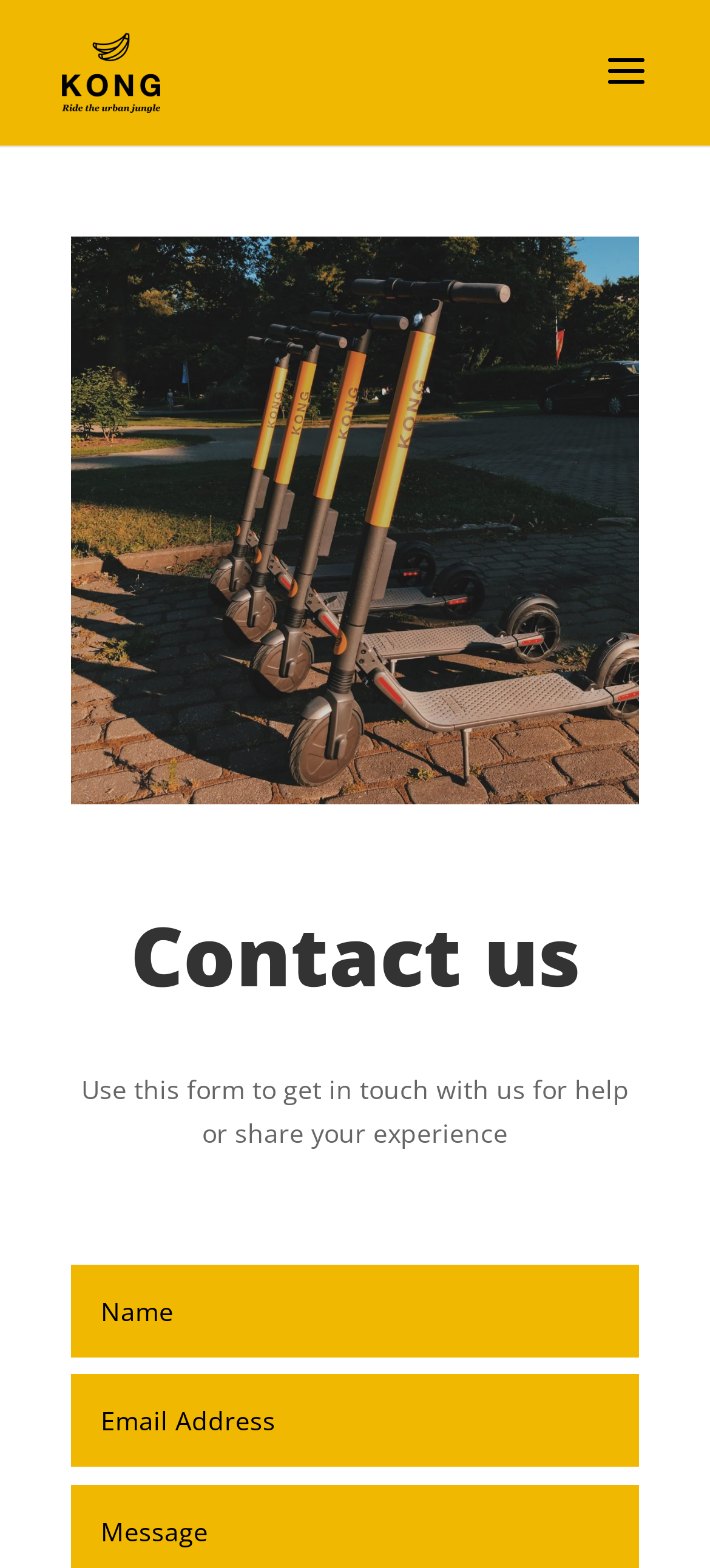Please find the bounding box for the UI component described as follows: "name="et_pb_contact_name_0" placeholder="Name"".

[0.101, 0.806, 0.9, 0.865]